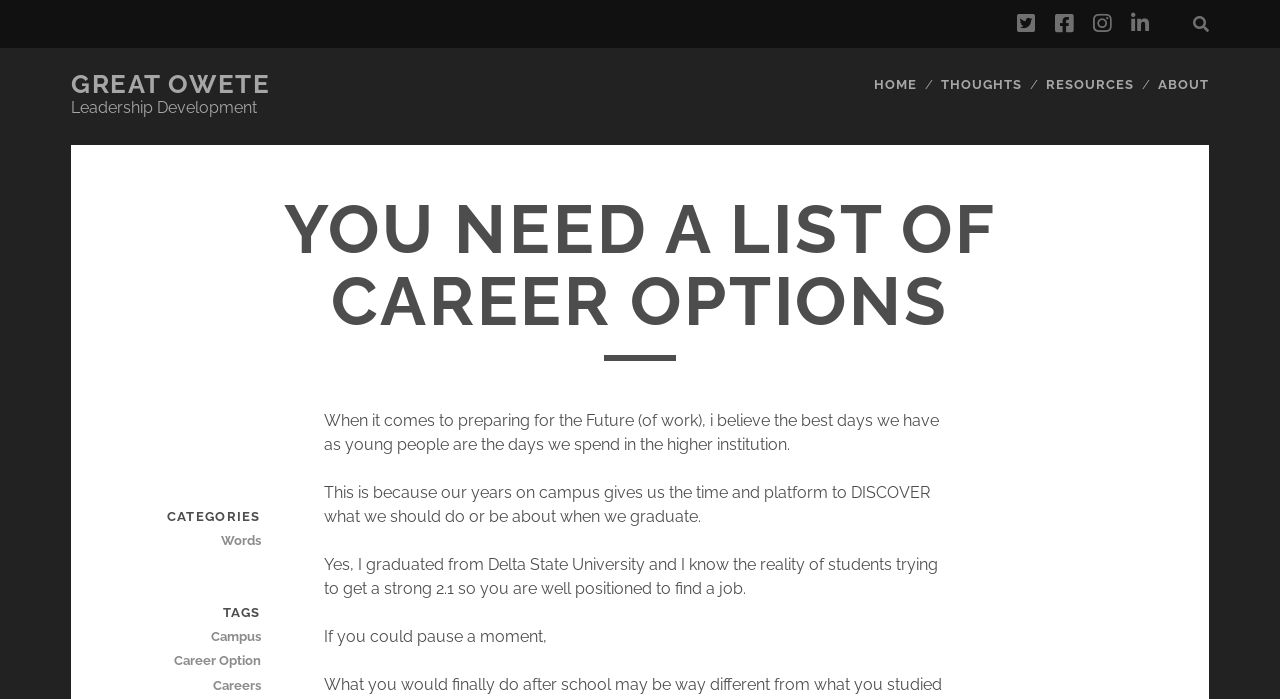How many social media links are present on the webpage?
Use the image to answer the question with a single word or phrase.

4